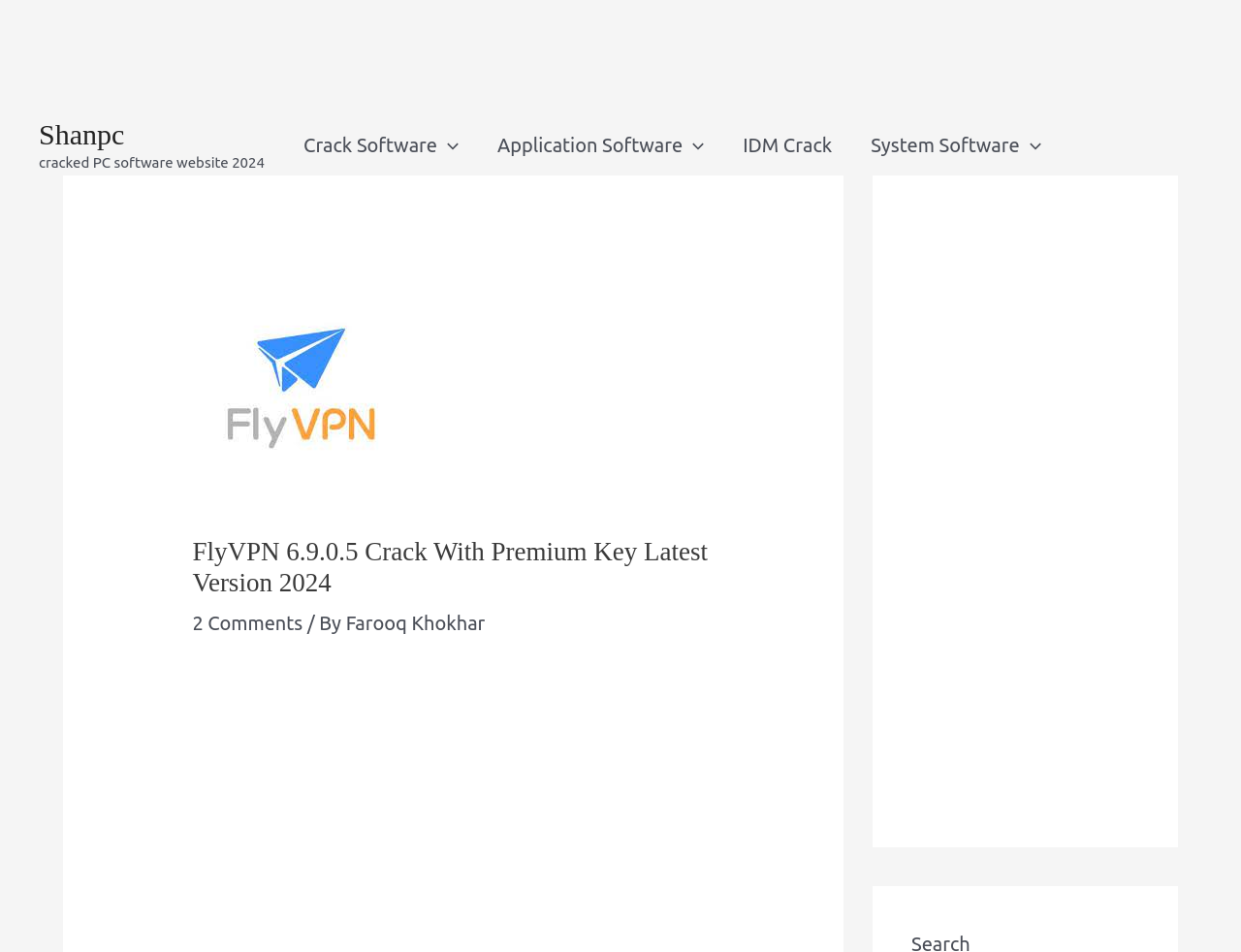Identify the main heading of the webpage and provide its text content.

FlyVPN 6.9.0.5 Crack With Premium Key Latest Version 2024